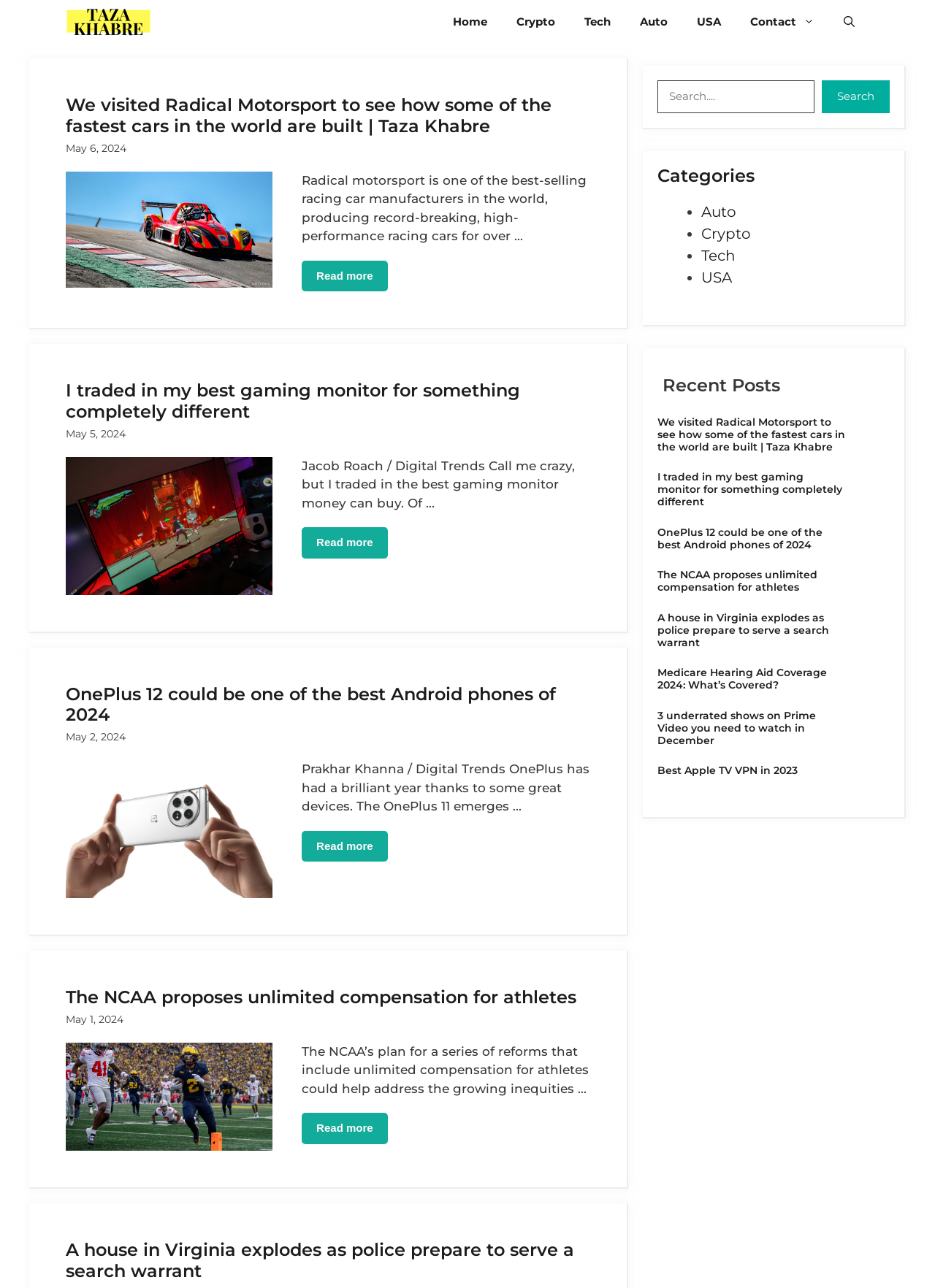Provide an in-depth caption for the webpage.

The webpage is a news website with a primary navigation menu at the top, featuring links to "Home", "Crypto", "Tech", "Auto", "USA", and "Contact". To the right of the navigation menu, there is a search bar with a button labeled "Open search". 

Below the navigation menu, there are several news articles displayed in a grid-like format. Each article has a heading, a time stamp, and a brief summary. The headings are links to the full articles. There are images accompanying some of the articles. The articles are arranged in a vertical column, with the most recent ones at the top.

To the right of the news articles, there is a section labeled "Categories" with links to "Auto", "Crypto", "Tech", and "USA". Below this section, there is another section labeled "Recent Posts" with links to several news articles, including "We visited Radical Motorsport to see how some of the fastest cars in the world are built", "I traded in my best gaming monitor for something completely different", and "OnePlus 12 could be one of the best Android phones of 2024", among others.

The webpage has a clean and organized layout, making it easy to navigate and find relevant news articles.